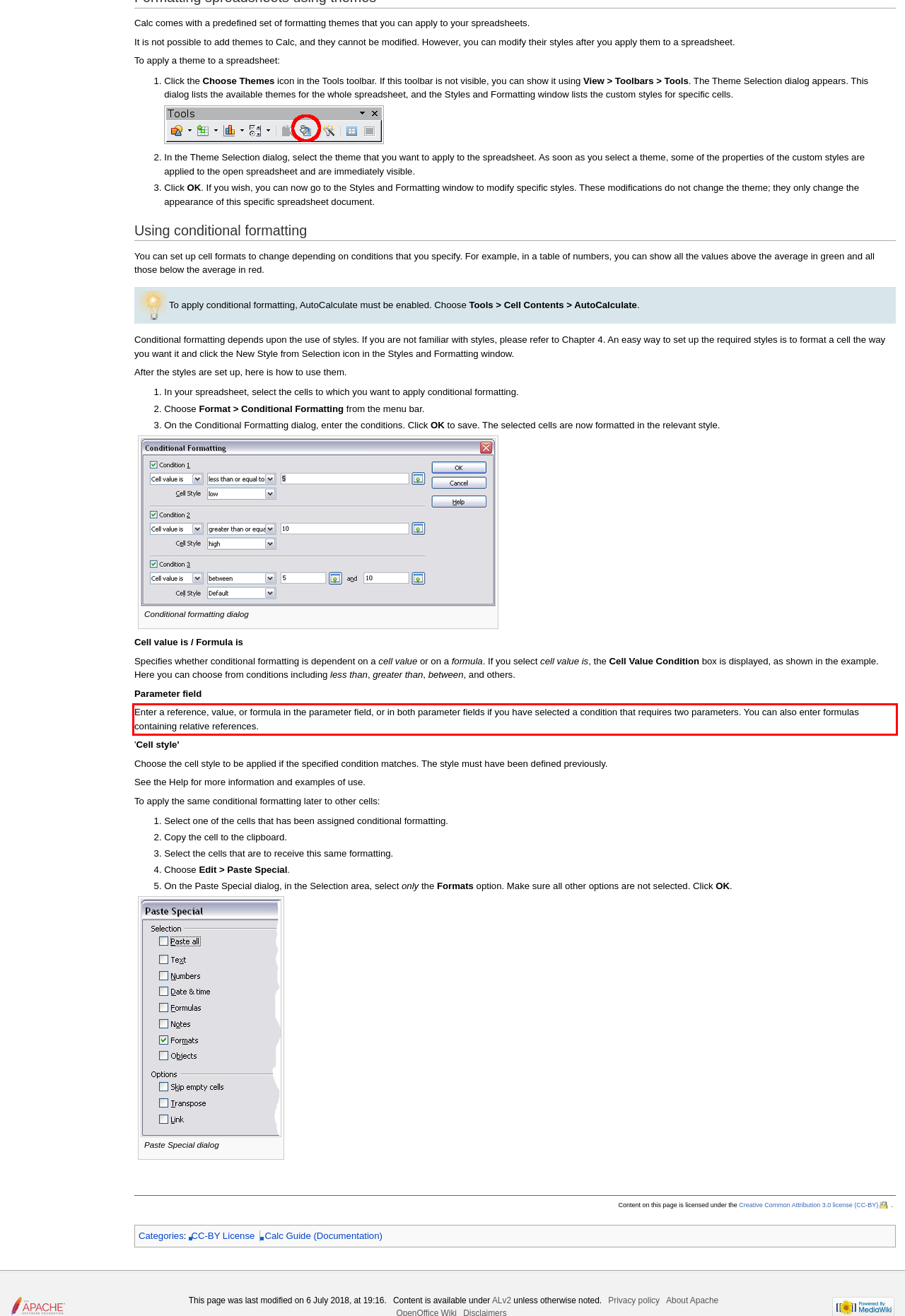Please perform OCR on the UI element surrounded by the red bounding box in the given webpage screenshot and extract its text content.

Enter a reference, value, or formula in the parameter field, or in both parameter fields if you have selected a condition that requires two parameters. You can also enter formulas containing relative references.